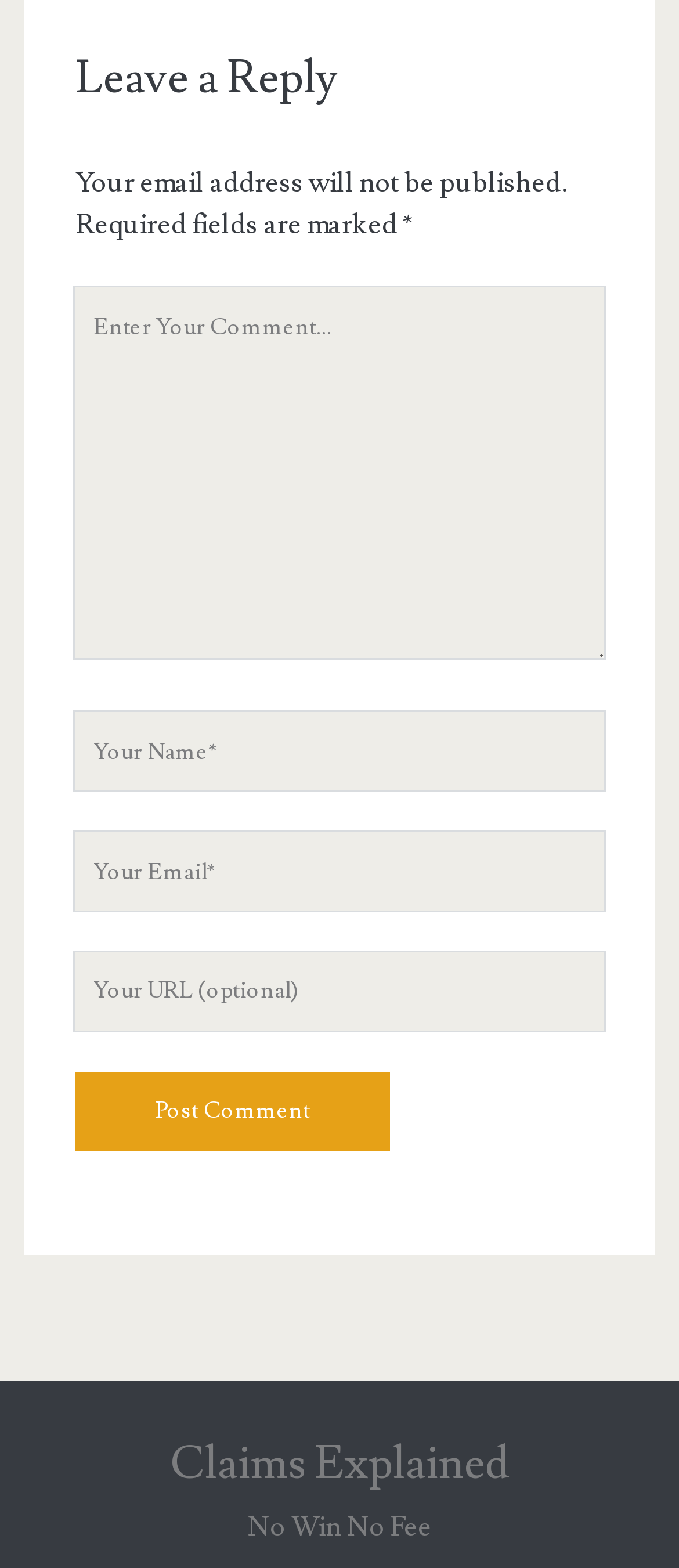What is the policy regarding email addresses?
Kindly offer a detailed explanation using the data available in the image.

The text 'Your email address will not be published' is located at the top of the comment form, which suggests that the webpage has a policy of not publishing email addresses entered in the comment form.